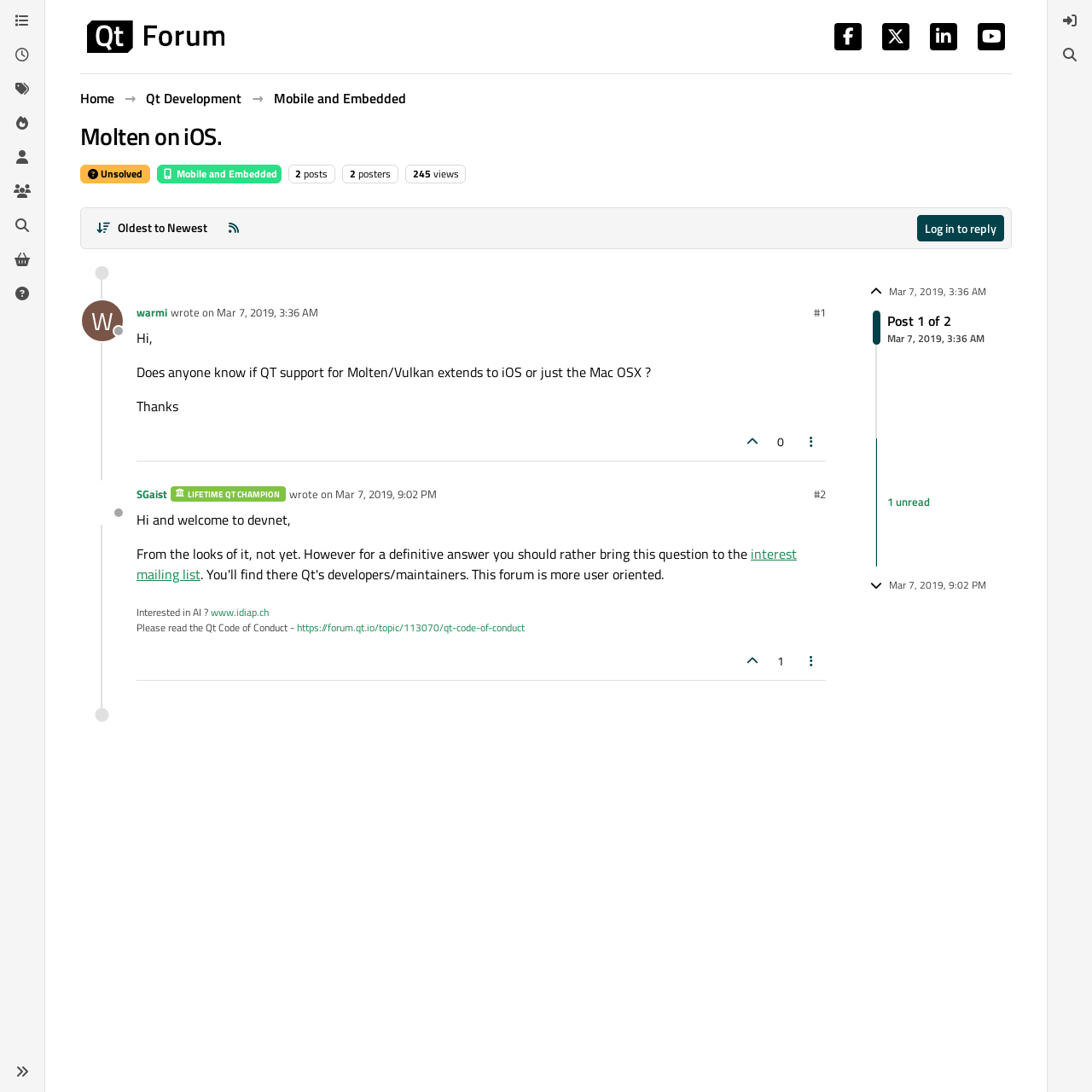Please determine the bounding box coordinates of the element's region to click in order to carry out the following instruction: "Click on the 'Log in to reply' link". The coordinates should be four float numbers between 0 and 1, i.e., [left, top, right, bottom].

[0.84, 0.197, 0.92, 0.221]